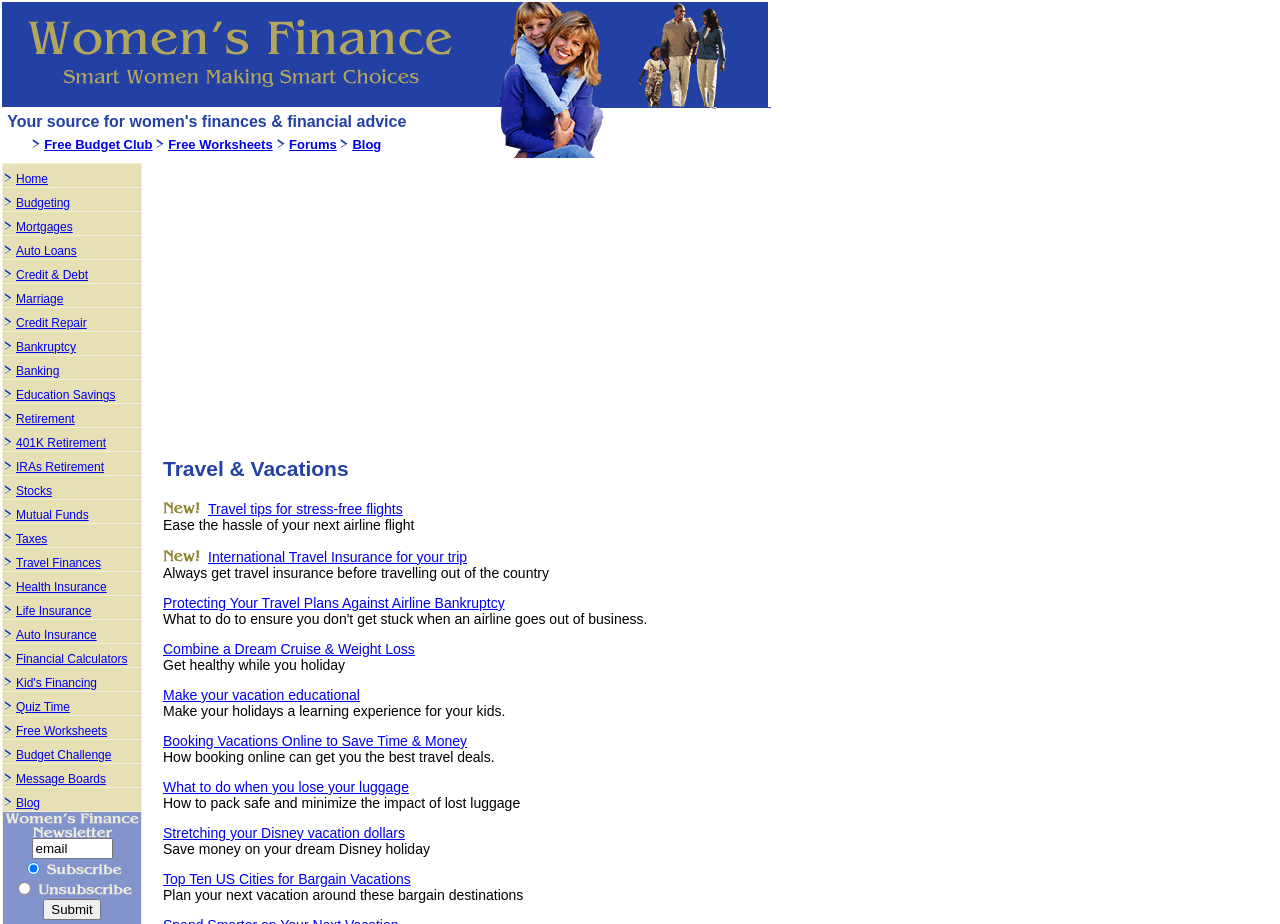Based on the element description Make your vacation educational, identify the bounding box of the UI element in the given webpage screenshot. The coordinates should be in the format (top-left x, top-left y, bottom-right x, bottom-right y) and must be between 0 and 1.

[0.127, 0.743, 0.281, 0.761]